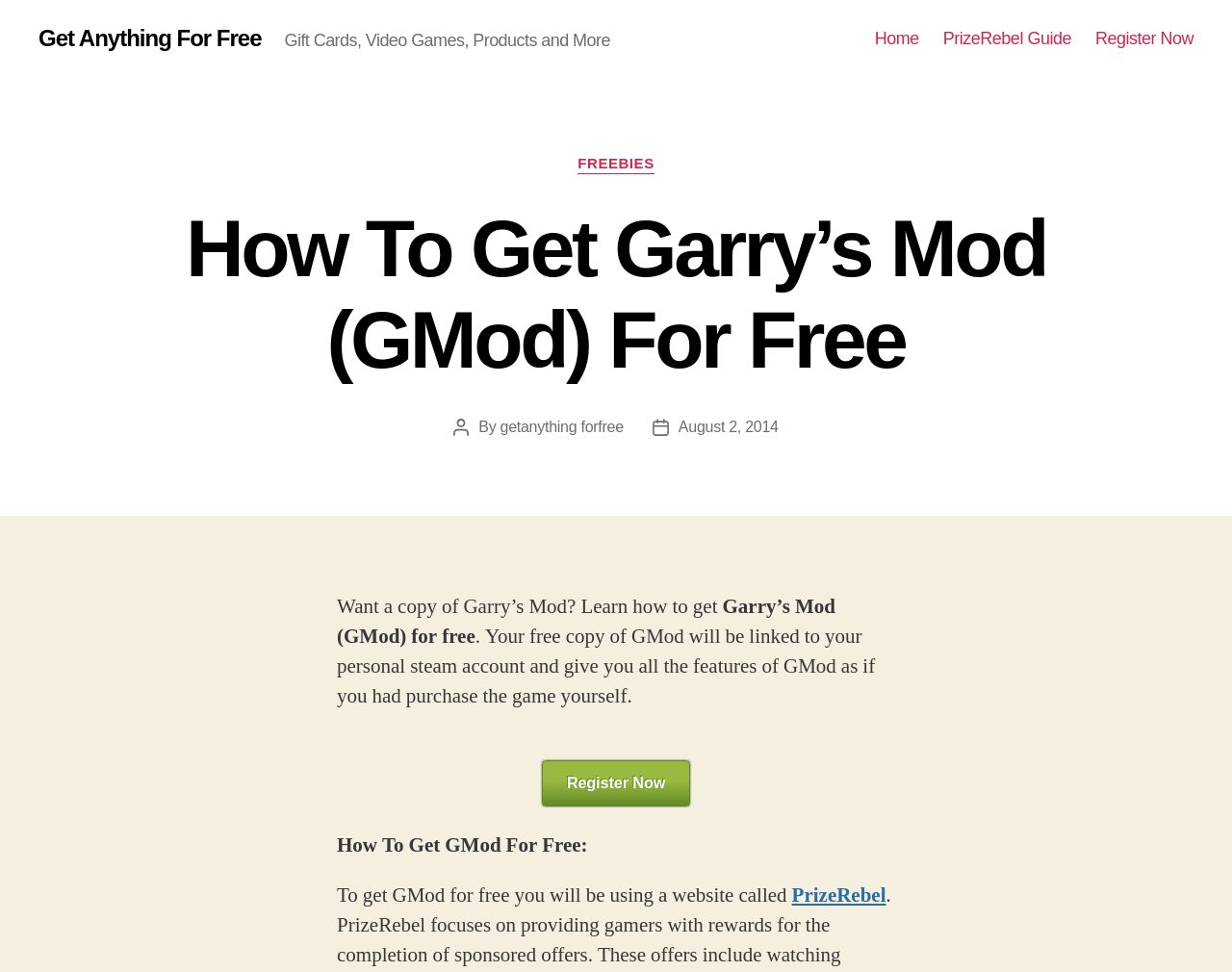What is the name of the website?
Based on the visual content, answer with a single word or a brief phrase.

Get Anything For Free